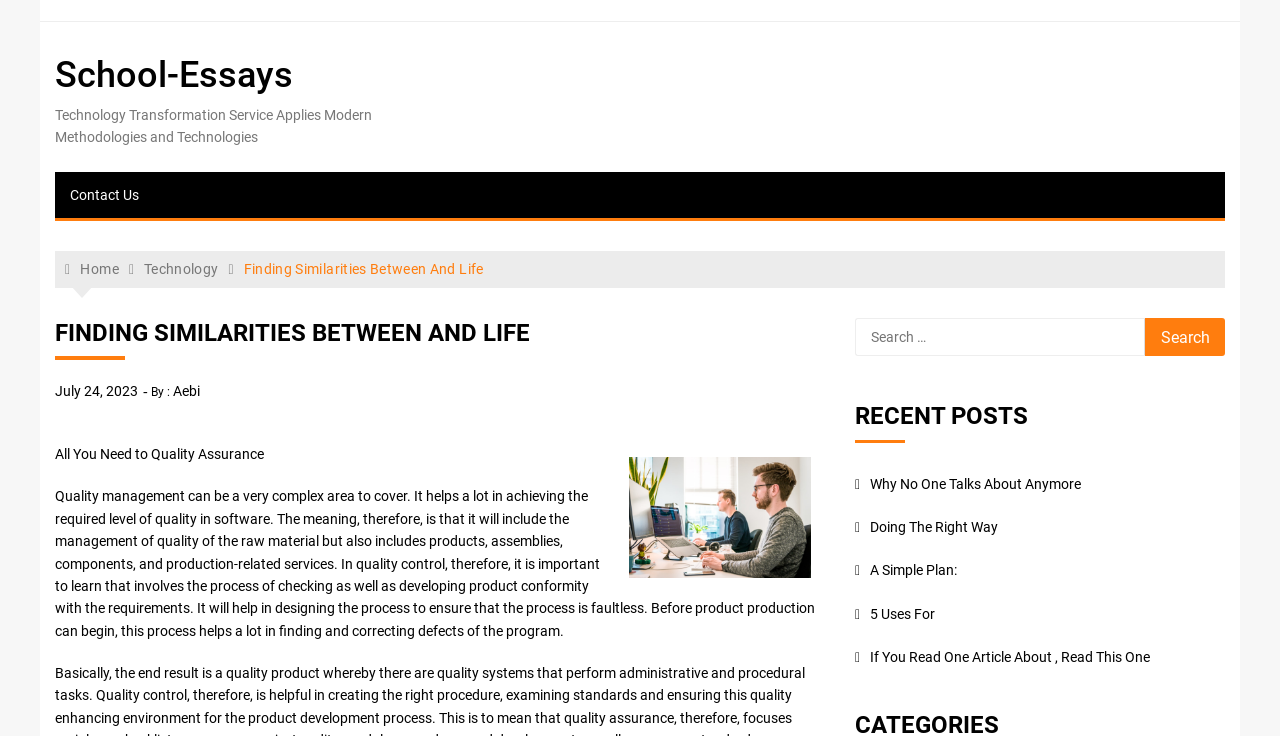Please locate the bounding box coordinates for the element that should be clicked to achieve the following instruction: "Search for a topic". Ensure the coordinates are given as four float numbers between 0 and 1, i.e., [left, top, right, bottom].

[0.668, 0.433, 0.895, 0.484]